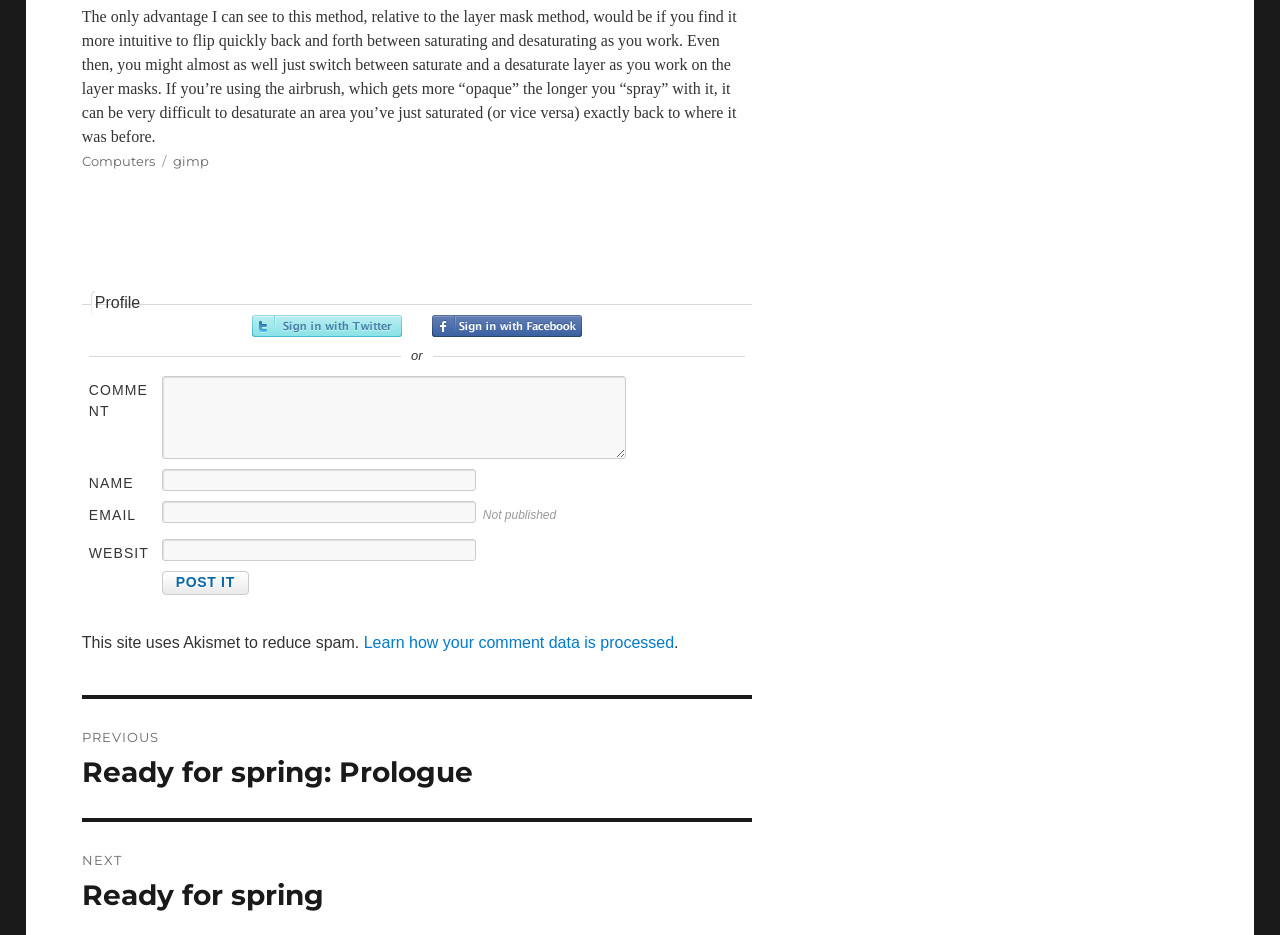Please find the bounding box coordinates for the clickable element needed to perform this instruction: "Post a new comment".

[0.126, 0.61, 0.194, 0.636]